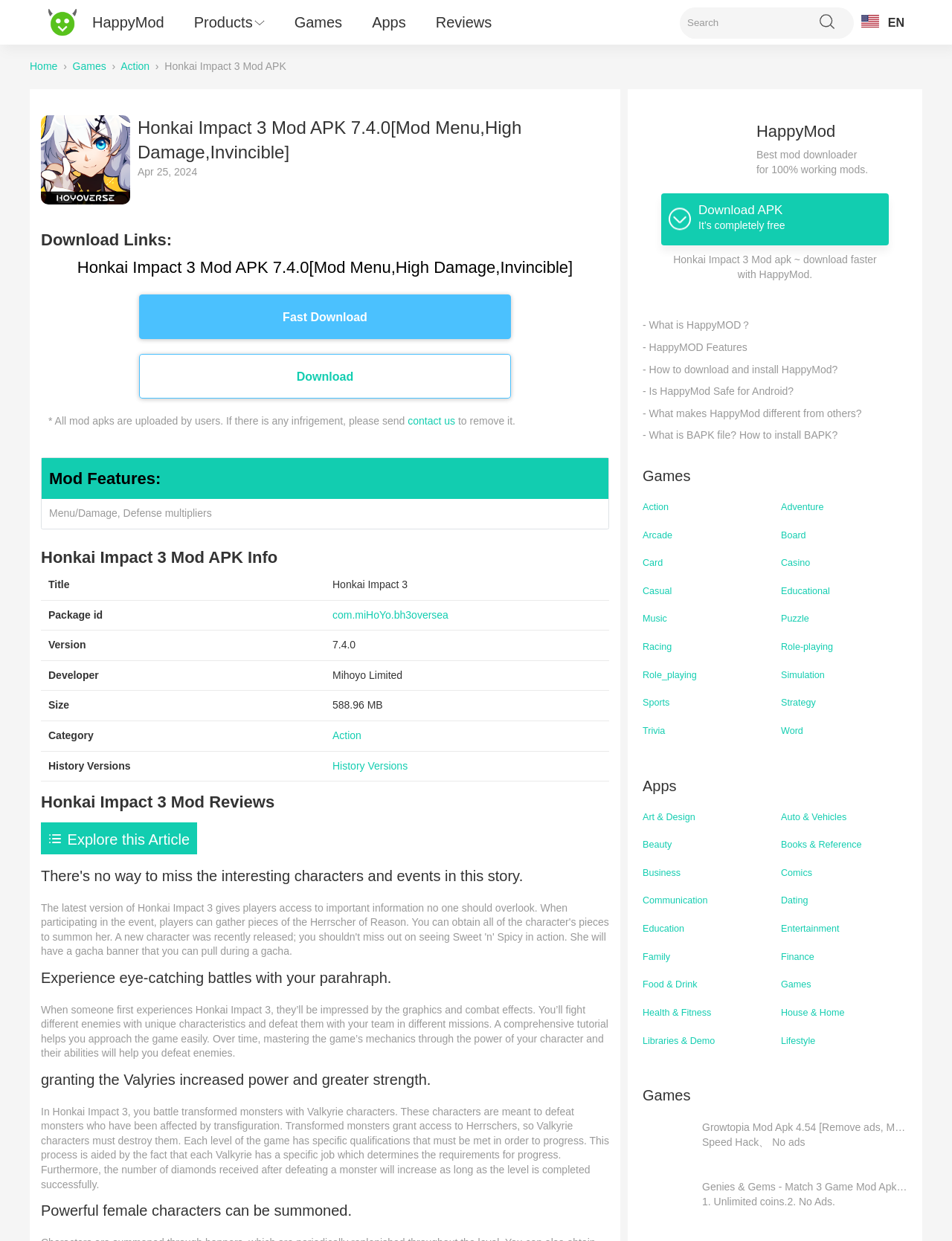Locate the bounding box coordinates of the clickable region necessary to complete the following instruction: "Click on the 'Fast Download' link". Provide the coordinates in the format of four float numbers between 0 and 1, i.e., [left, top, right, bottom].

[0.146, 0.237, 0.537, 0.273]